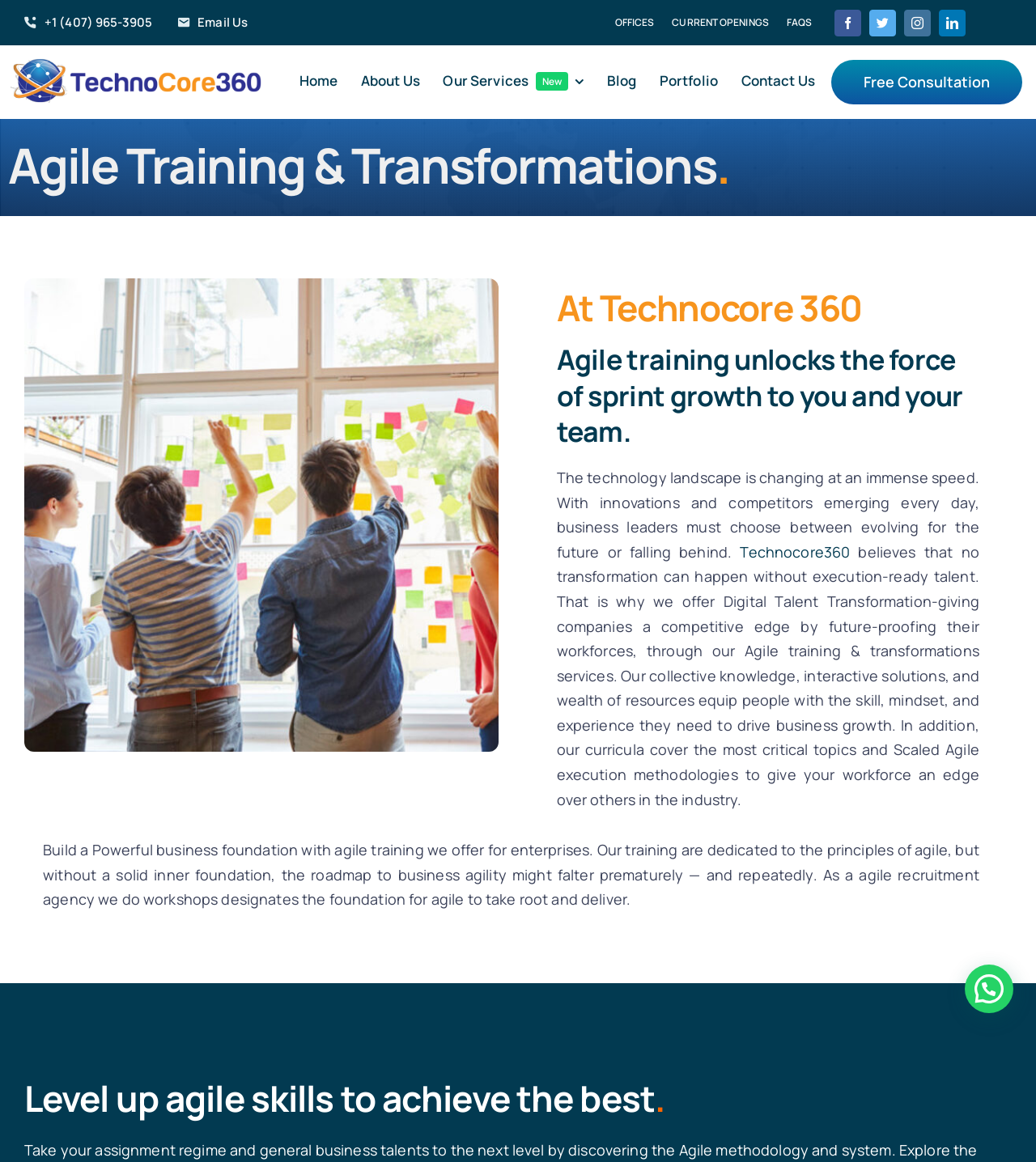Please identify the bounding box coordinates of the clickable area that will allow you to execute the instruction: "Click the 'Home' link".

[0.283, 0.052, 0.334, 0.09]